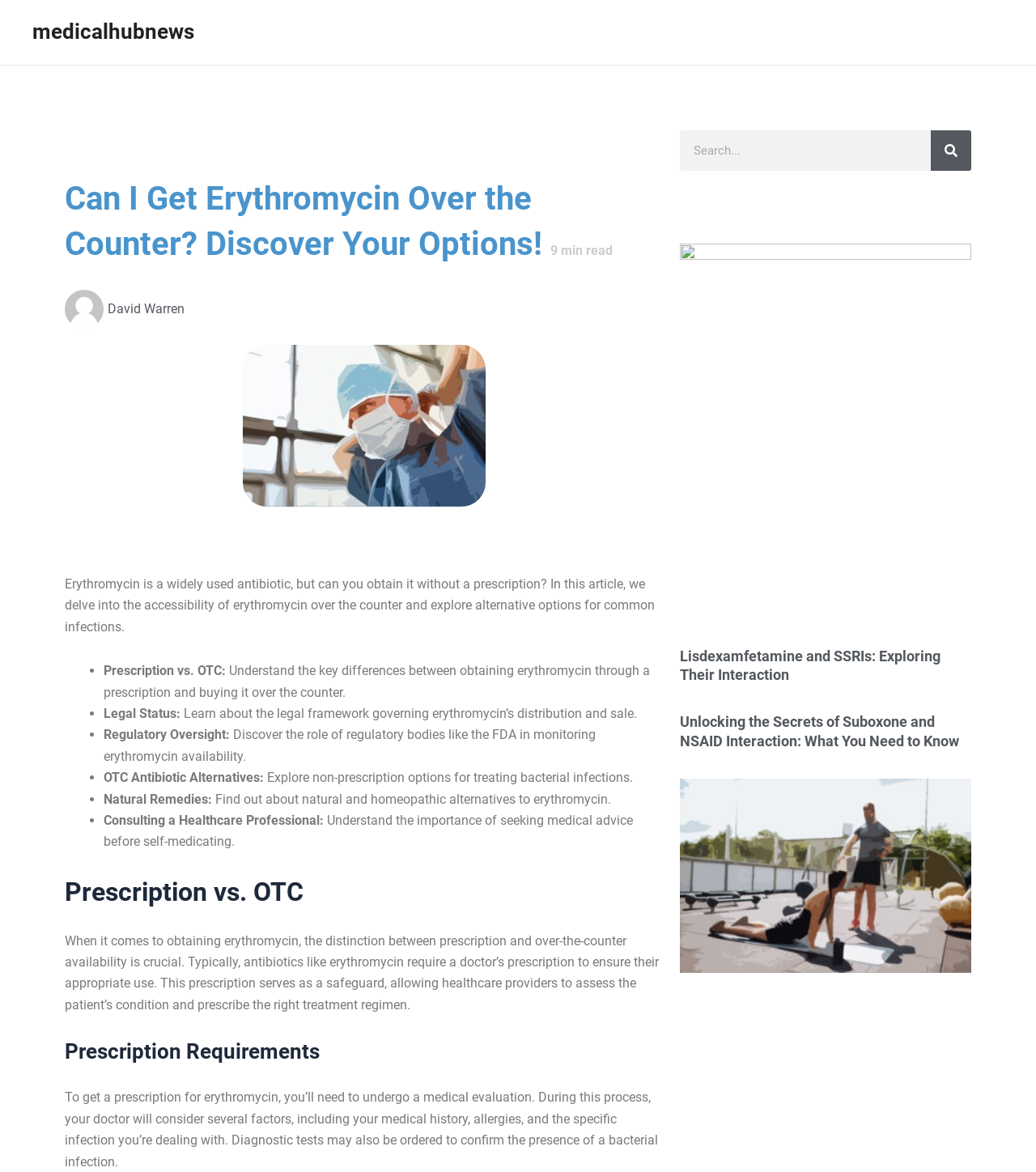Provide a single word or phrase to answer the given question: 
What is the topic of the first related article?

Lisdexamfetamine and SSRIs